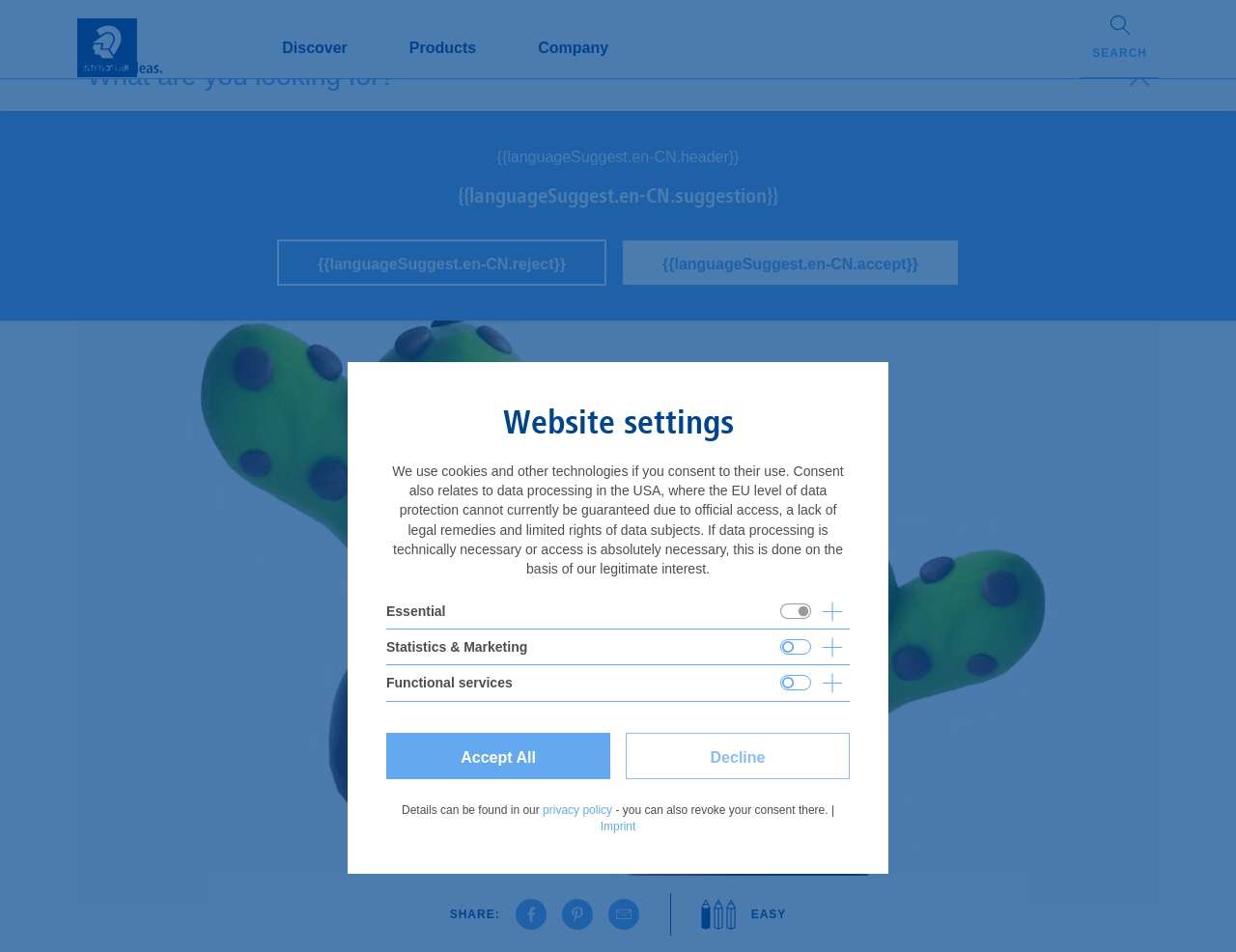Identify and provide the bounding box for the element described by: "parent_node: Statistics & Marketing".

[0.656, 0.661, 0.688, 0.702]